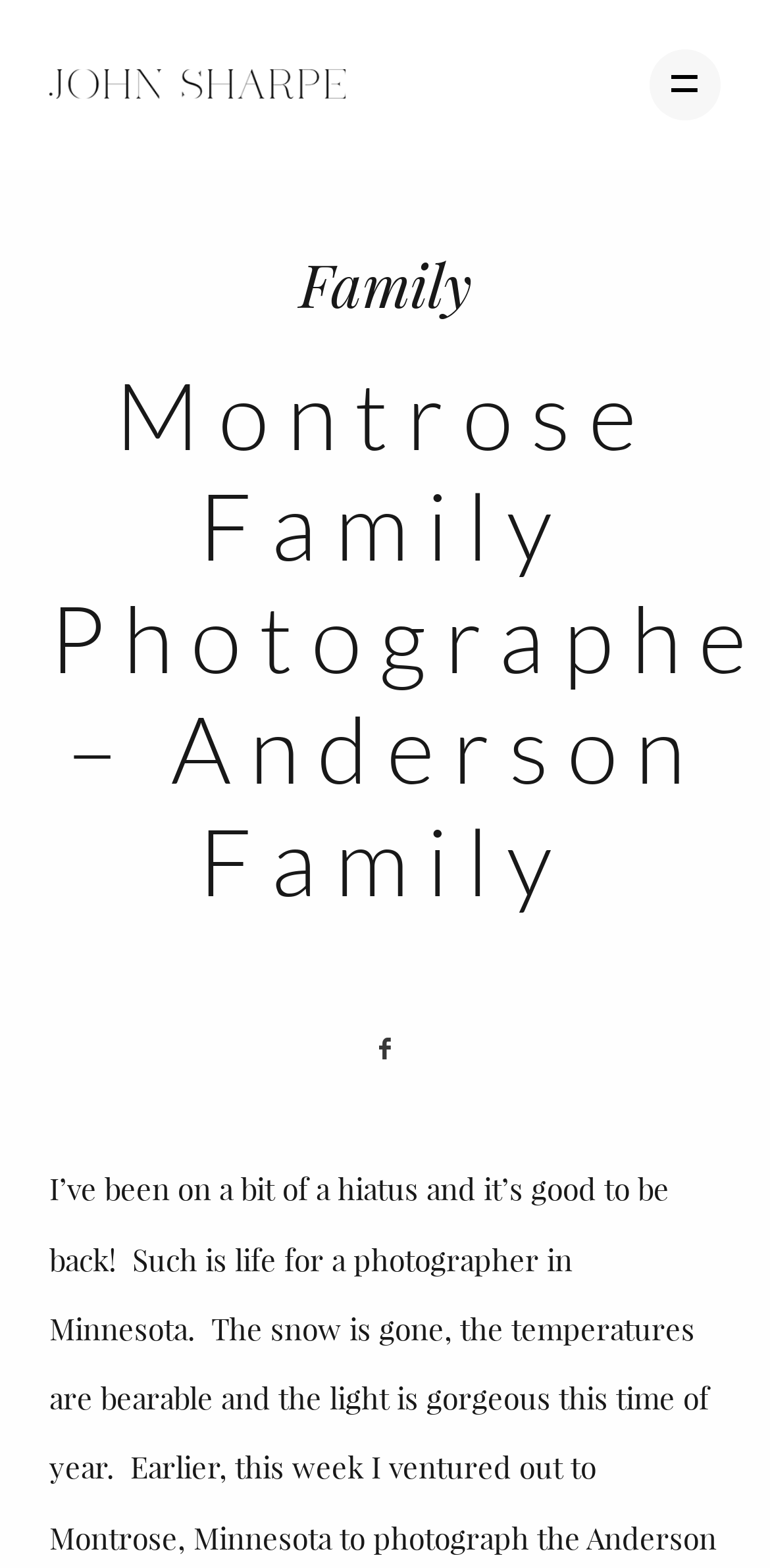Locate the bounding box for the described UI element: "HOME". Ensure the coordinates are four float numbers between 0 and 1, formatted as [left, top, right, bottom].

[0.437, 0.178, 0.563, 0.197]